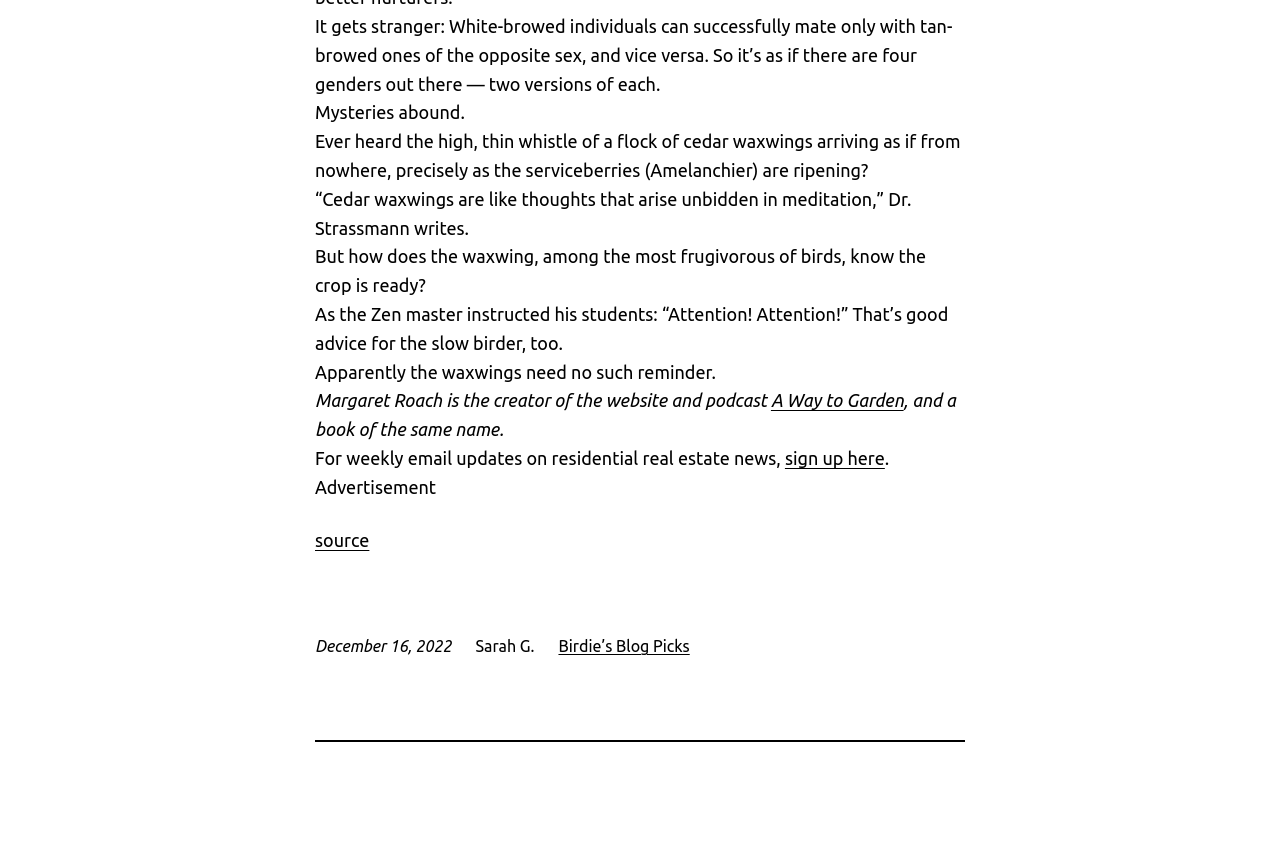Please specify the bounding box coordinates in the format (top-left x, top-left y, bottom-right x, bottom-right y), with all values as floating point numbers between 0 and 1. Identify the bounding box of the UI element described by: (206) 249-9772

None